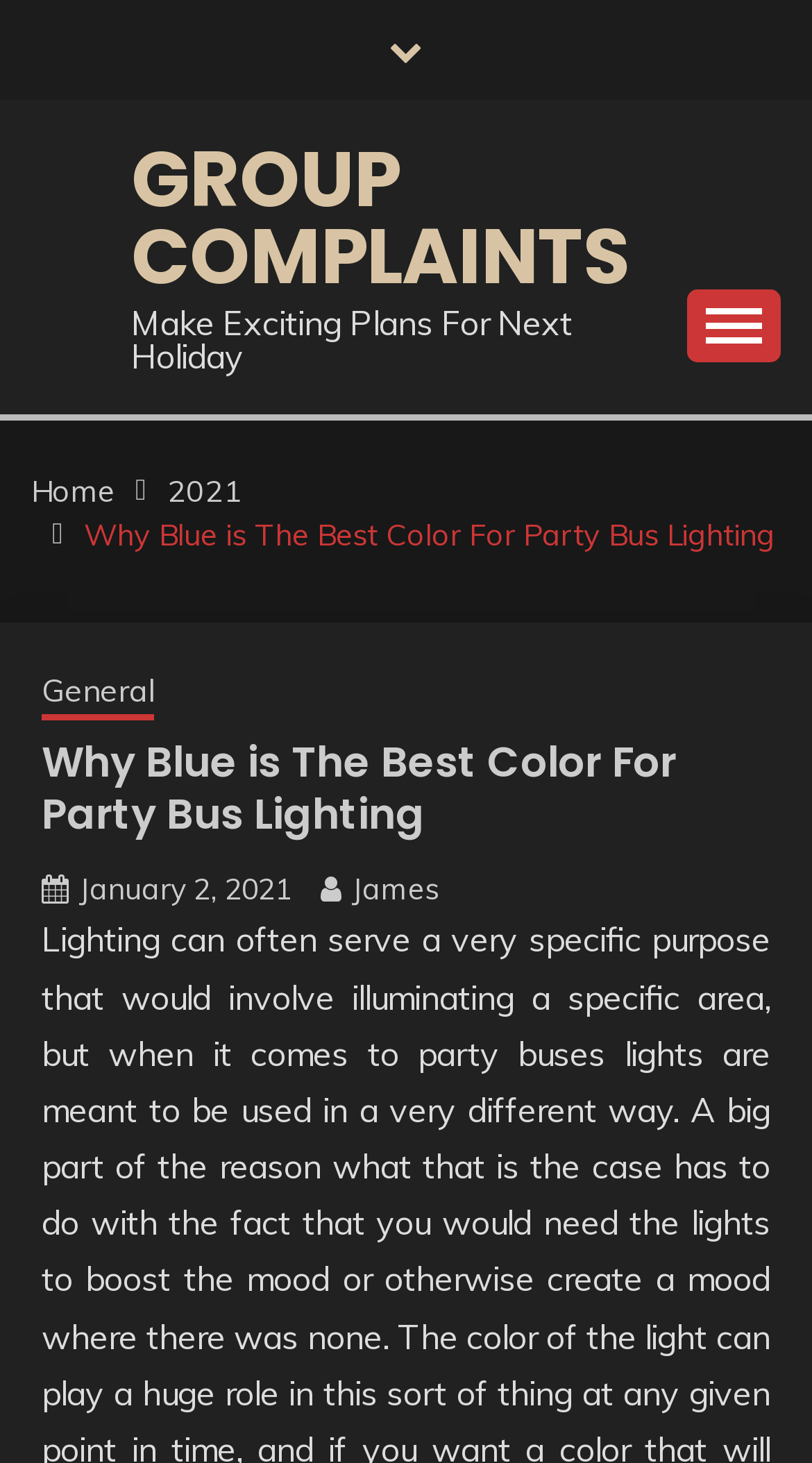From the webpage screenshot, predict the bounding box of the UI element that matches this description: "Antara".

None